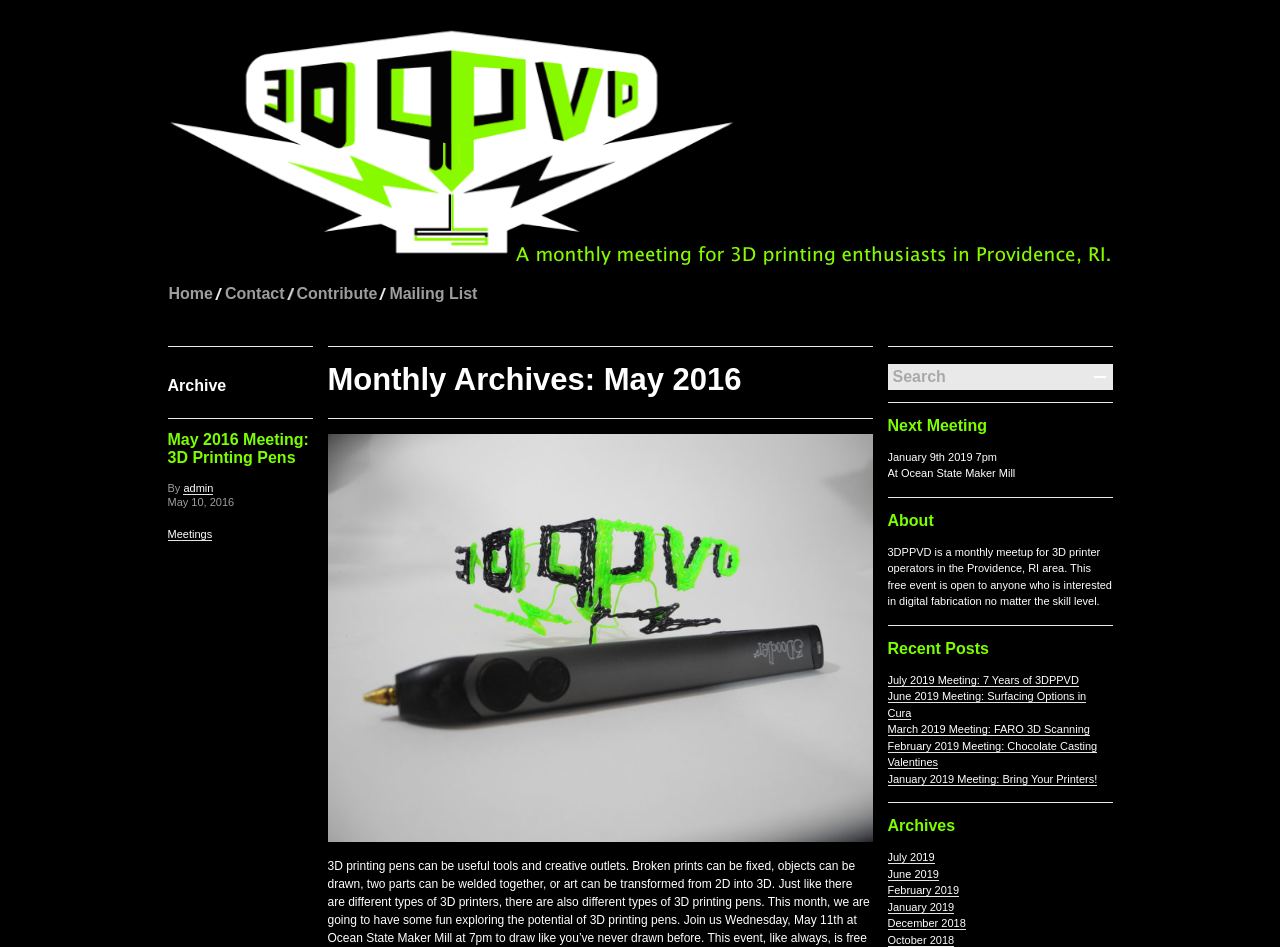Write a detailed summary of the webpage.

The webpage appears to be a blog or community website focused on 3D printing in Providence, Rhode Island. At the top, there are five navigation links: "3D Printing Providence", "Home", "Contact", "Contribute", and "Mailing List". 

Below the navigation links, there is a header section with three main headings: "Archive", "Monthly Archives: May 2016", and a subheading "May 2016 Meeting: 3D Printing Pens". The "May 2016 Meeting: 3D Printing Pens" heading has a link to the same title, and below it, there is a paragraph with text "By admin" and a date "May 10, 2016". There is also a link to "Meetings" and an image of a "Doodler" on the right side of this section.

On the right side of the page, there is a search box with a label "Search" and a button next to it. Below the search box, there are four sections: "Next Meeting", "About", "Recent Posts", and "Archives". 

The "Next Meeting" section displays the date and location of the next meeting. The "About" section provides a brief description of the 3DPPVD community, stating that it is a monthly meetup for 3D printer operators in the Providence area.

The "Recent Posts" section lists five recent posts with links to their titles, including "July 2019 Meeting: 7 Years of 3DPPVD", "June 2019 Meeting: Surfacing Options in Cura", and others. 

Finally, the "Archives" section lists links to monthly archives from July 2019 to October 2018.